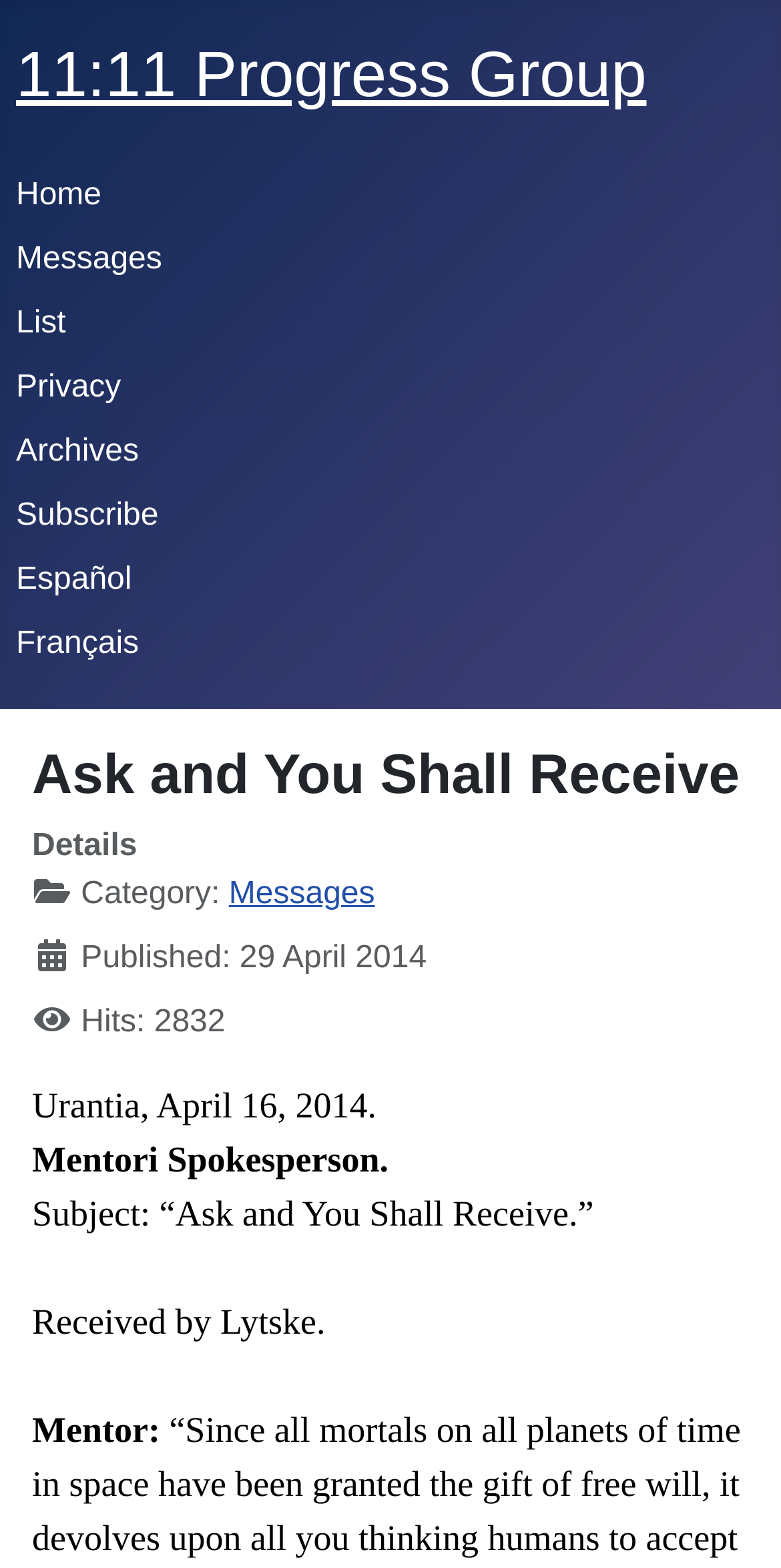Identify the bounding box coordinates of the specific part of the webpage to click to complete this instruction: "Learn about 'Investing in NFT fractional funds'".

None